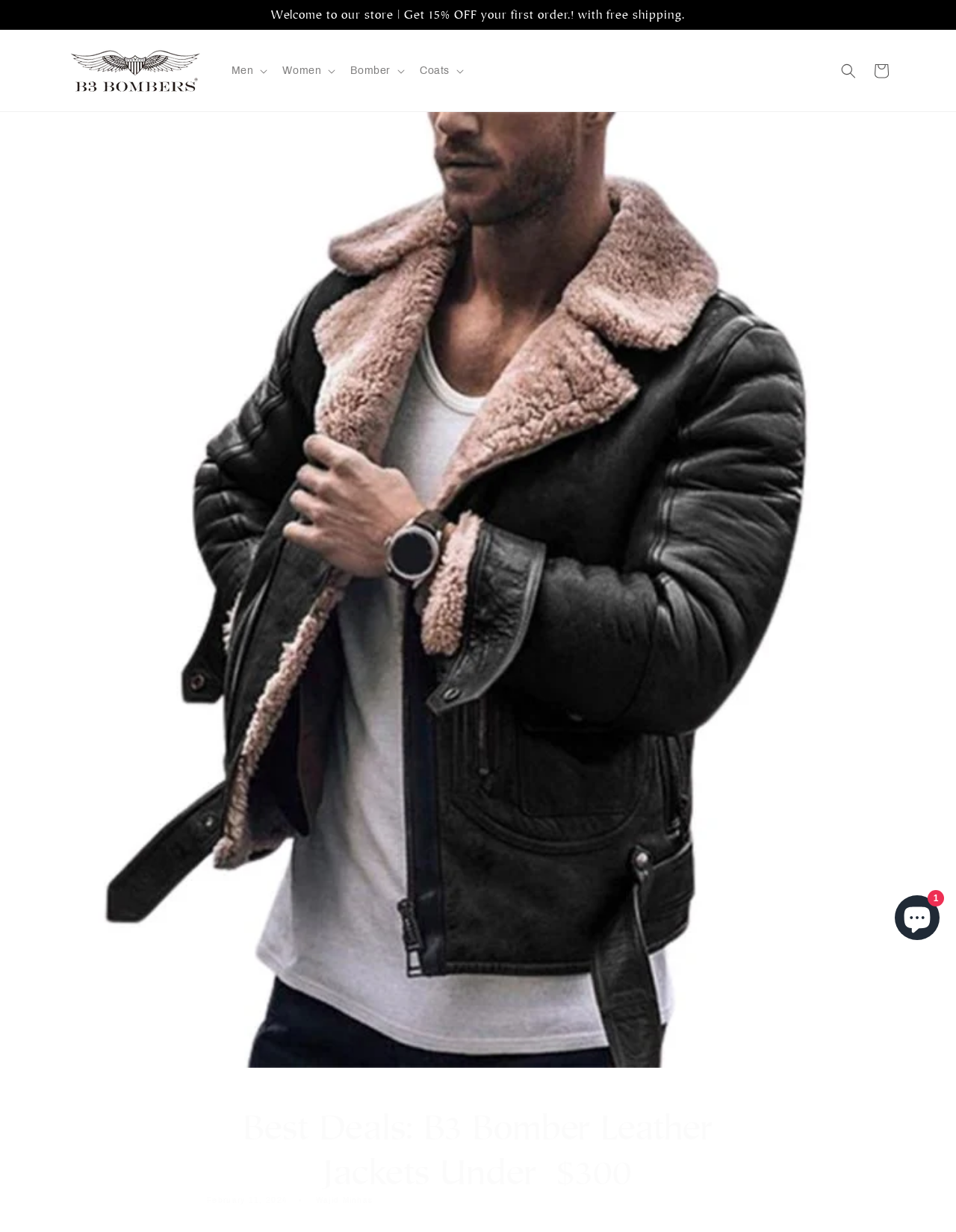Predict the bounding box of the UI element based on this description: "Women".

[0.286, 0.045, 0.357, 0.07]